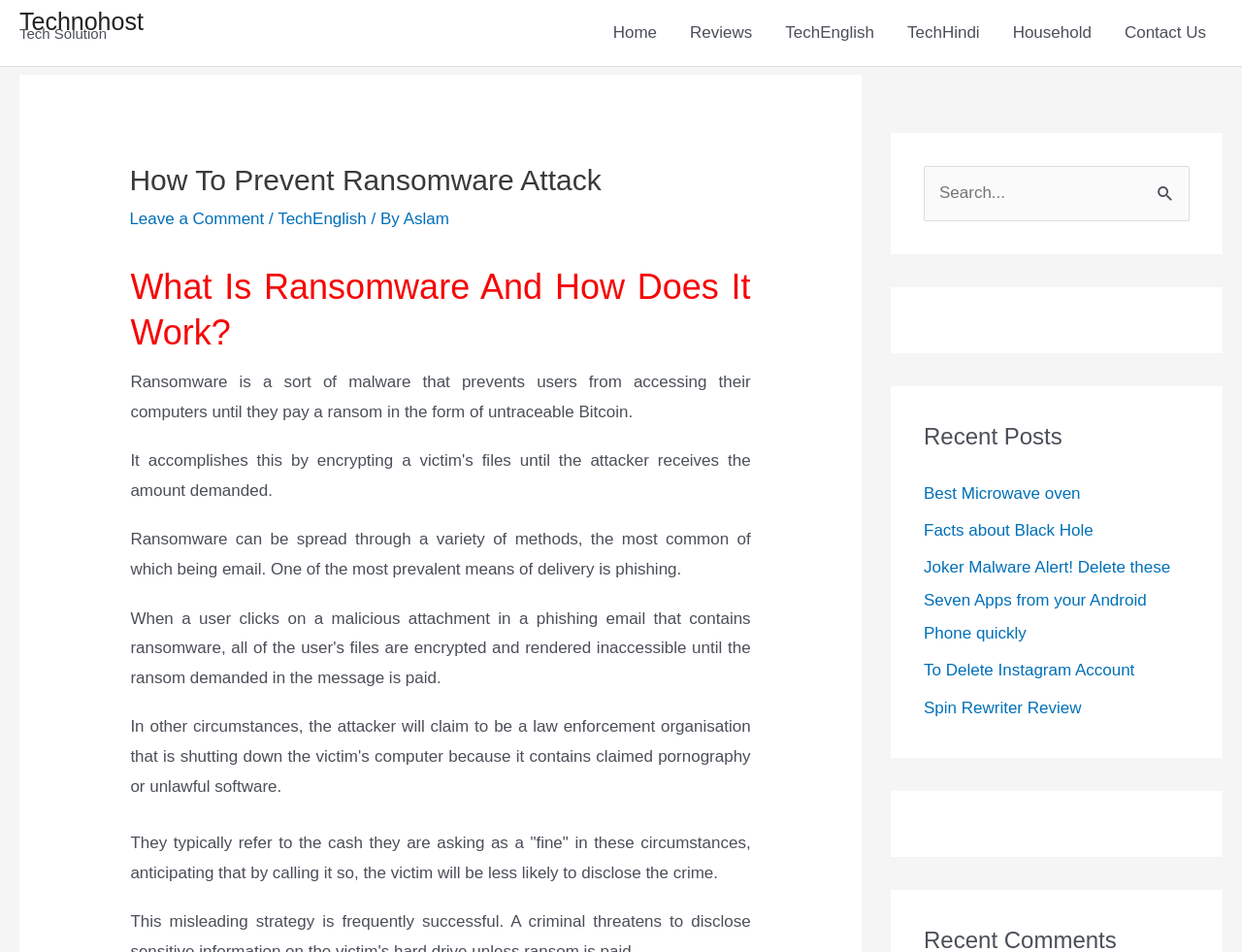Determine the bounding box coordinates of the region that needs to be clicked to achieve the task: "Leave a comment".

[0.104, 0.22, 0.213, 0.239]